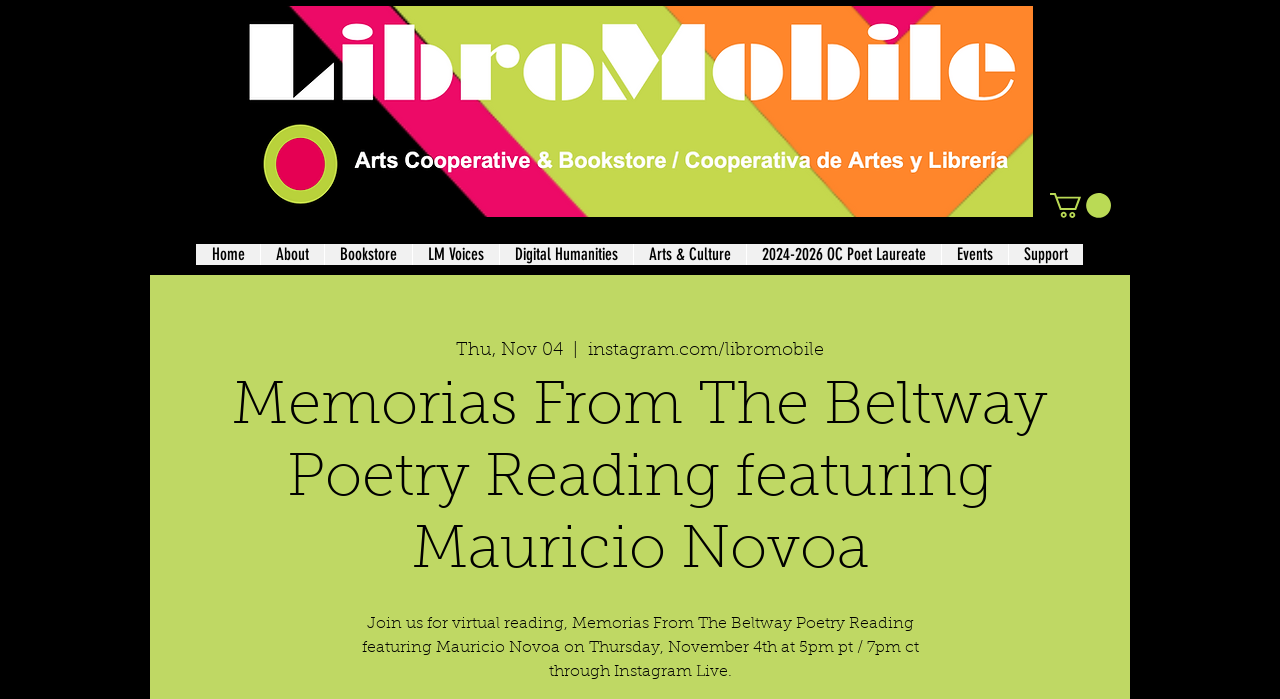Please determine the bounding box coordinates for the UI element described as: "2024-2026 OC Poet Laureate".

[0.583, 0.349, 0.735, 0.379]